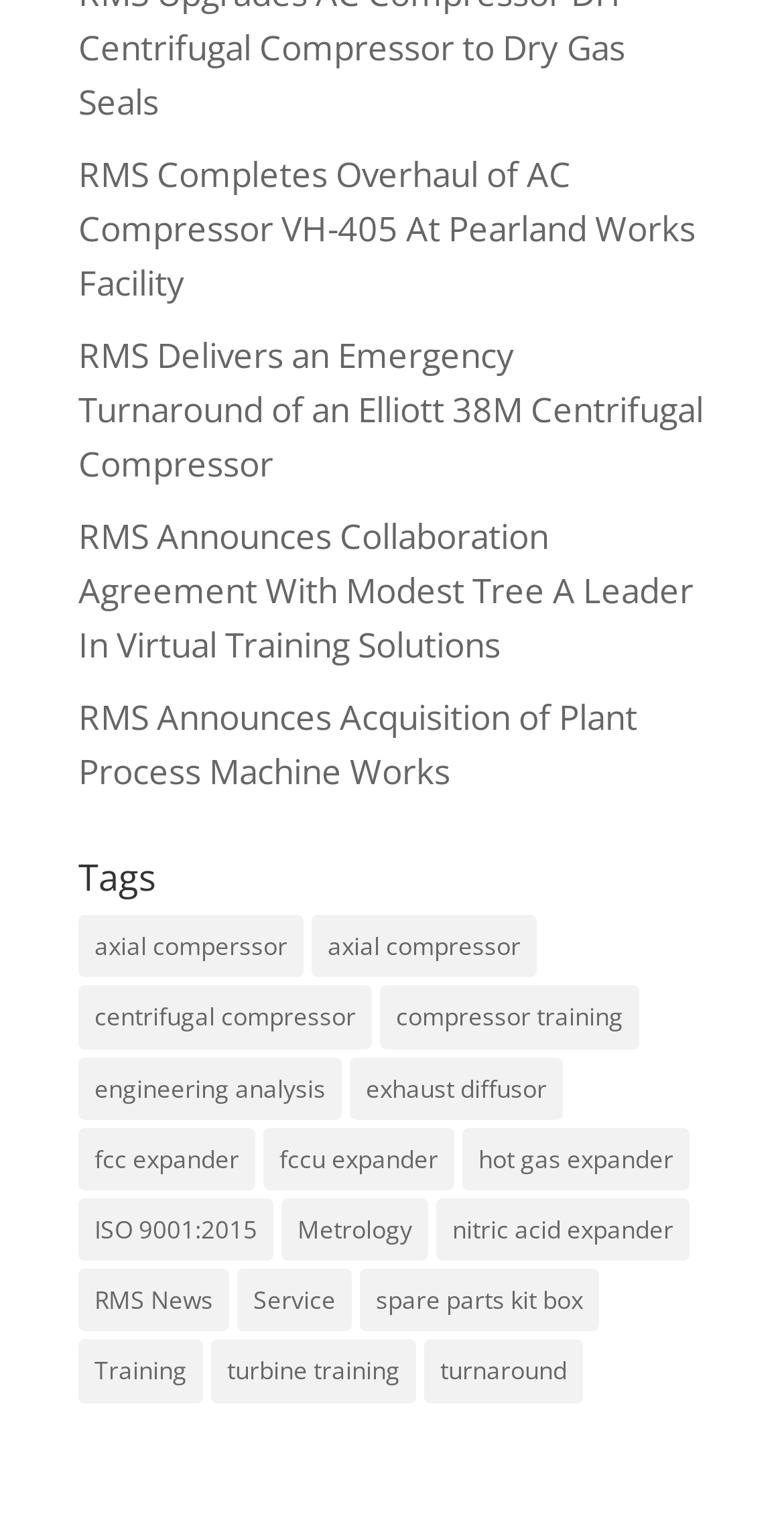What is the topic of the fourth link on the webpage?
Provide a comprehensive and detailed answer to the question.

I looked at the fourth link on the webpage and found that it is about RMS announcing the acquisition of Plant Process Machine Works.